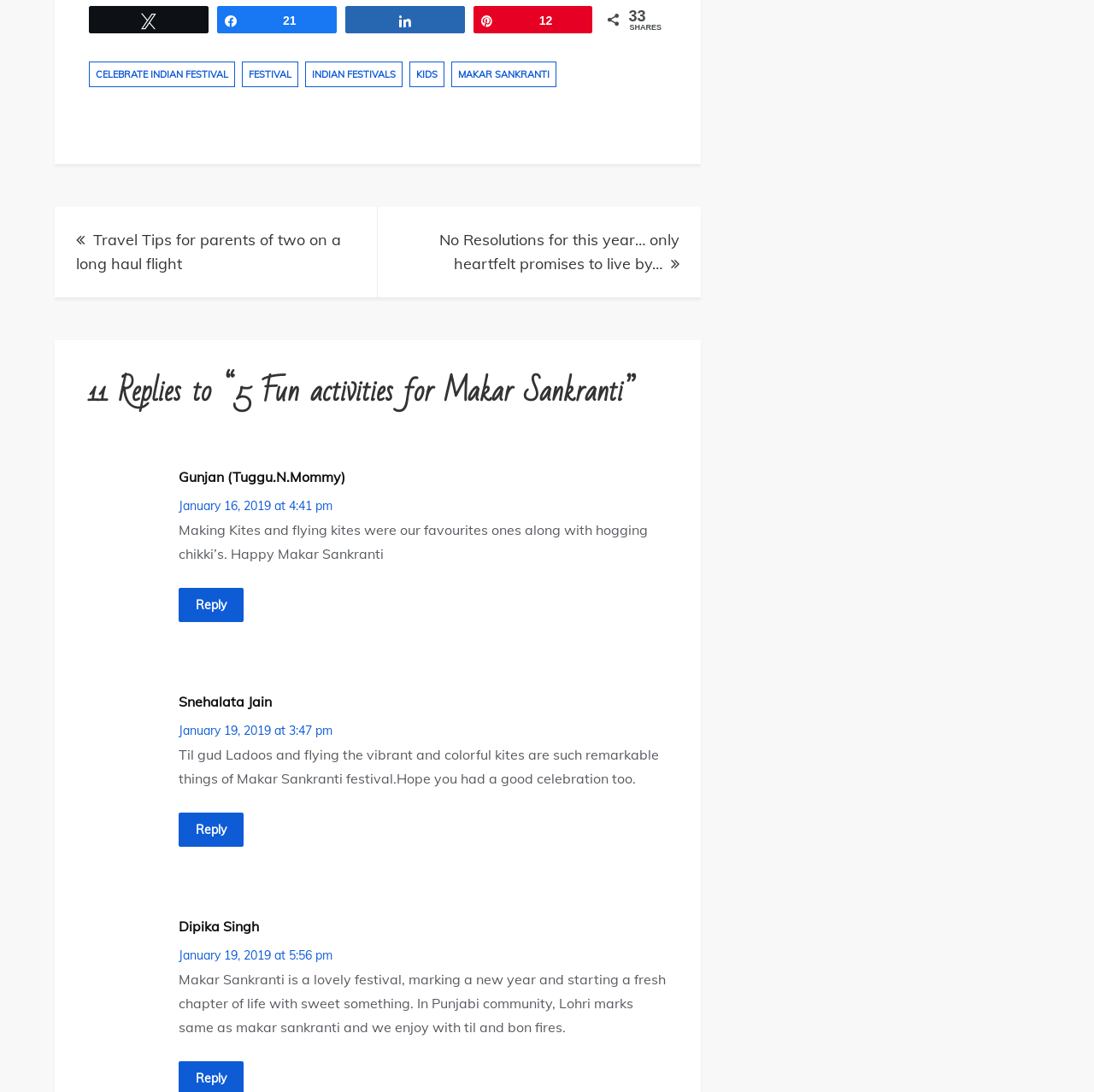Using the given description, provide the bounding box coordinates formatted as (top-left x, top-left y, bottom-right x, bottom-right y), with all values being floating point numbers between 0 and 1. Description: festival

[0.221, 0.056, 0.273, 0.079]